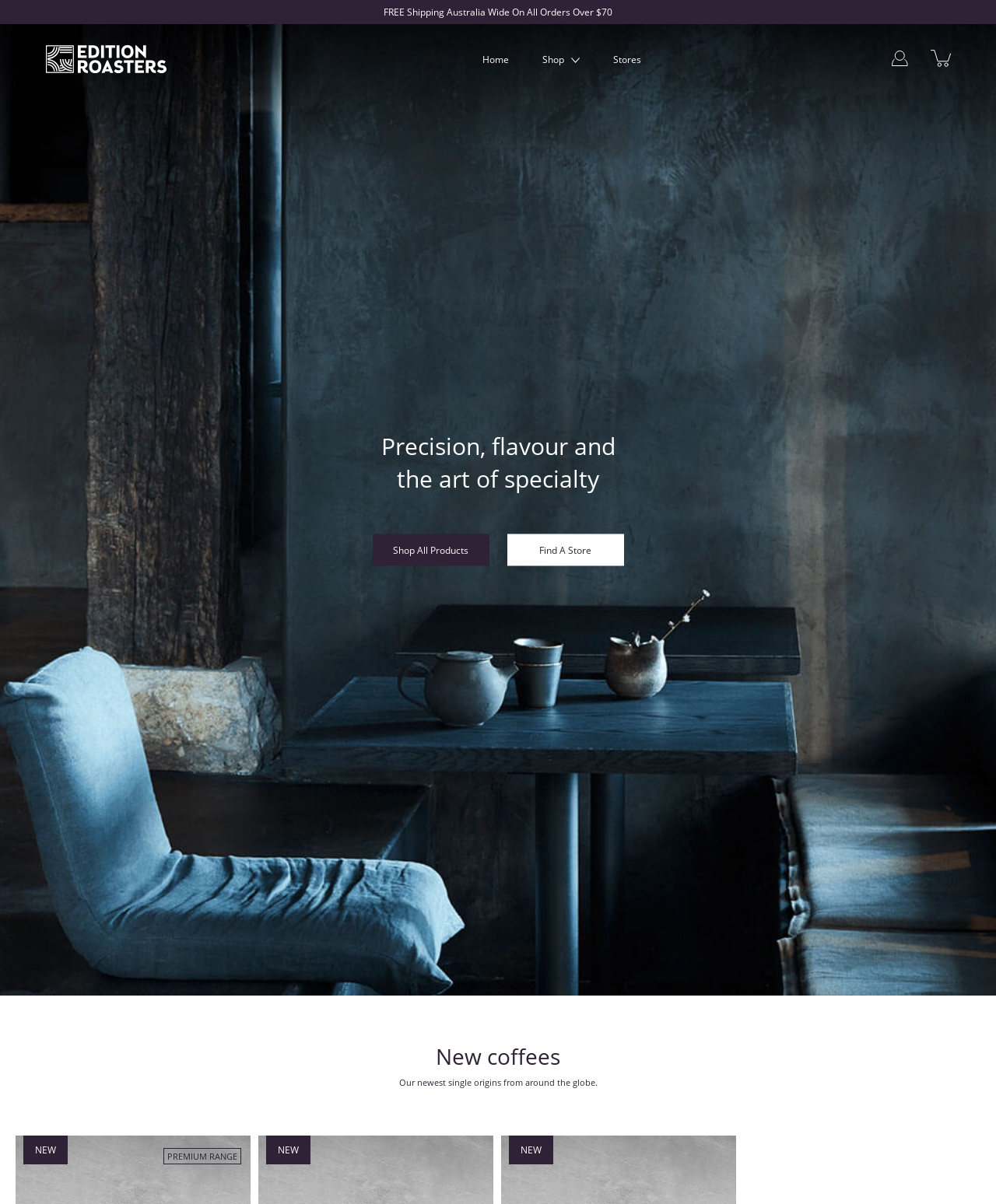Respond to the question with just a single word or phrase: 
What can be found in the 'New coffees' section?

Single origins from around the globe